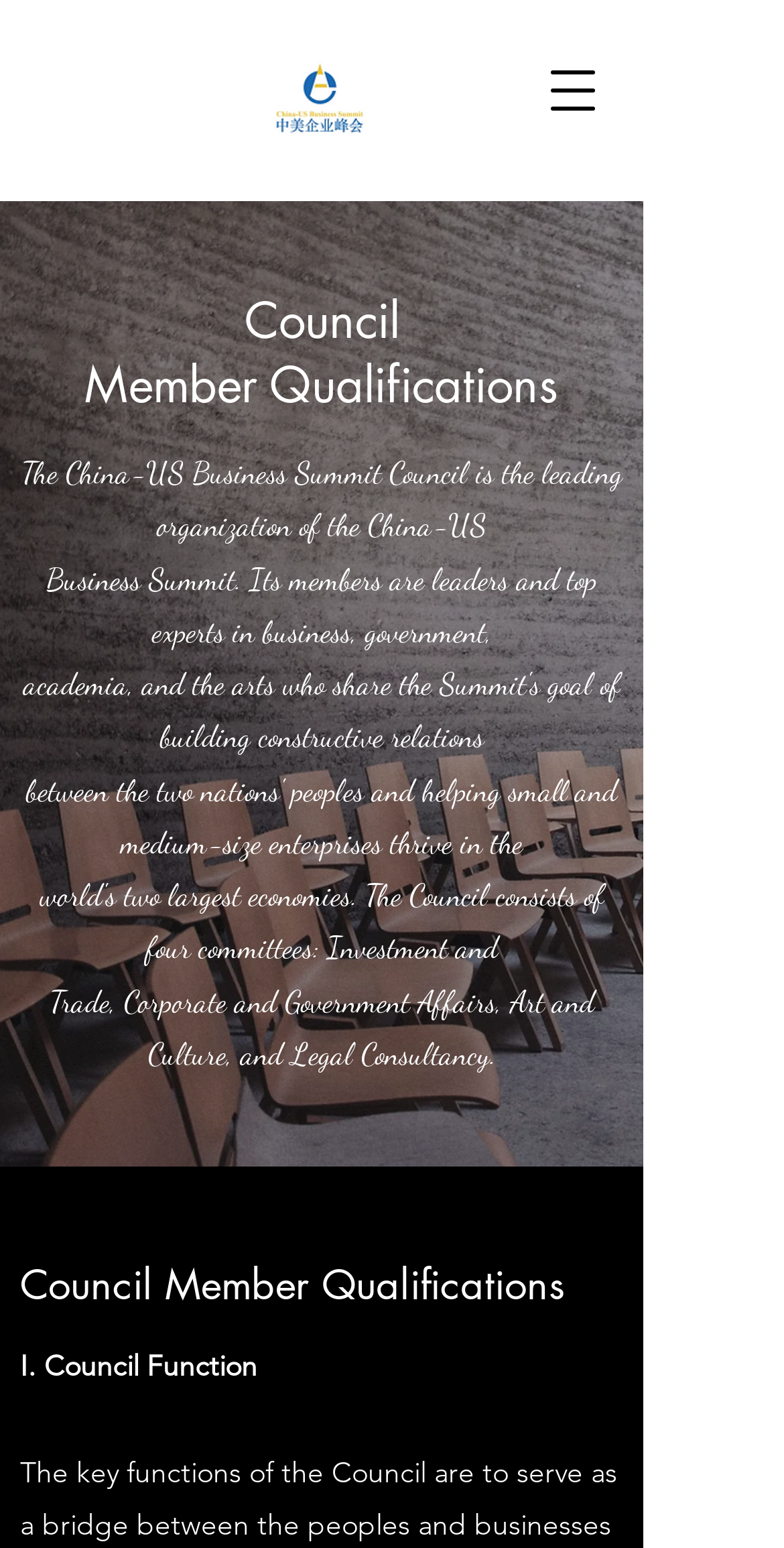What is the organization mentioned on the webpage?
Please give a detailed and elaborate answer to the question.

By reading the StaticText elements, I found that the webpage mentions 'The China-US Business Summit Council is the leading organization of the China-US' which indicates that the organization mentioned on the webpage is the China-US Business Summit Council.